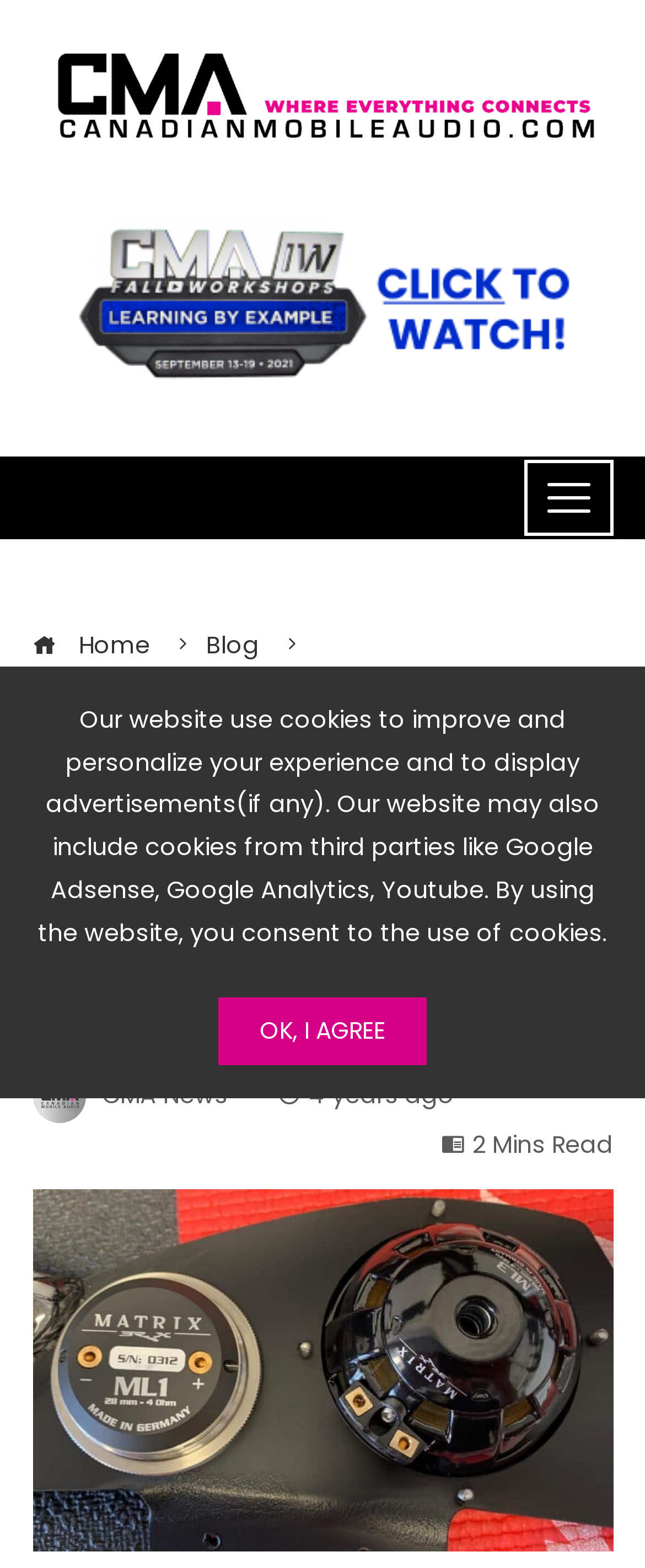Give a concise answer using only one word or phrase for this question:
What is the type of content in the main section?

Article